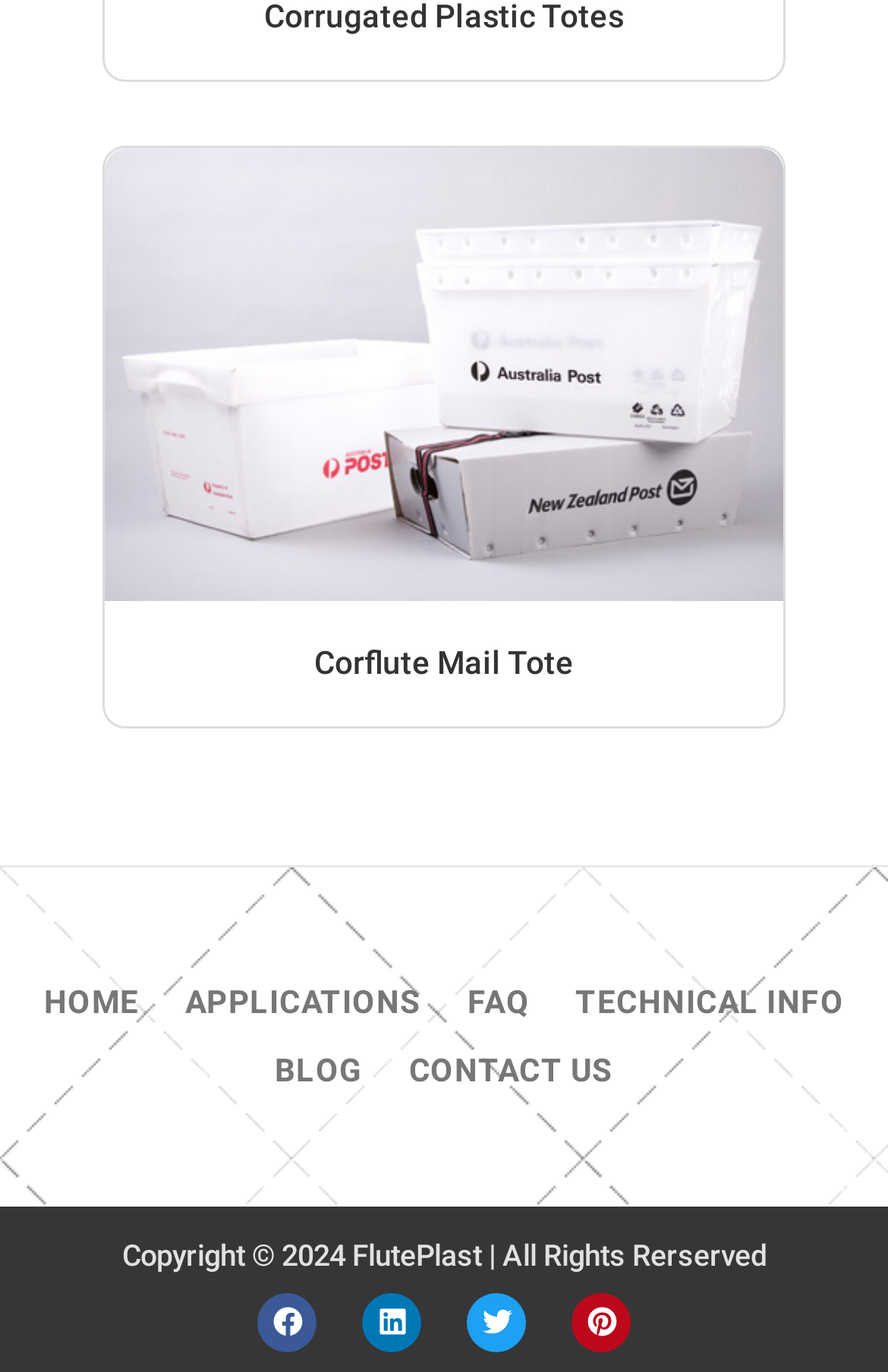Provide the bounding box coordinates for the area that should be clicked to complete the instruction: "view applications".

[0.183, 0.705, 0.501, 0.755]